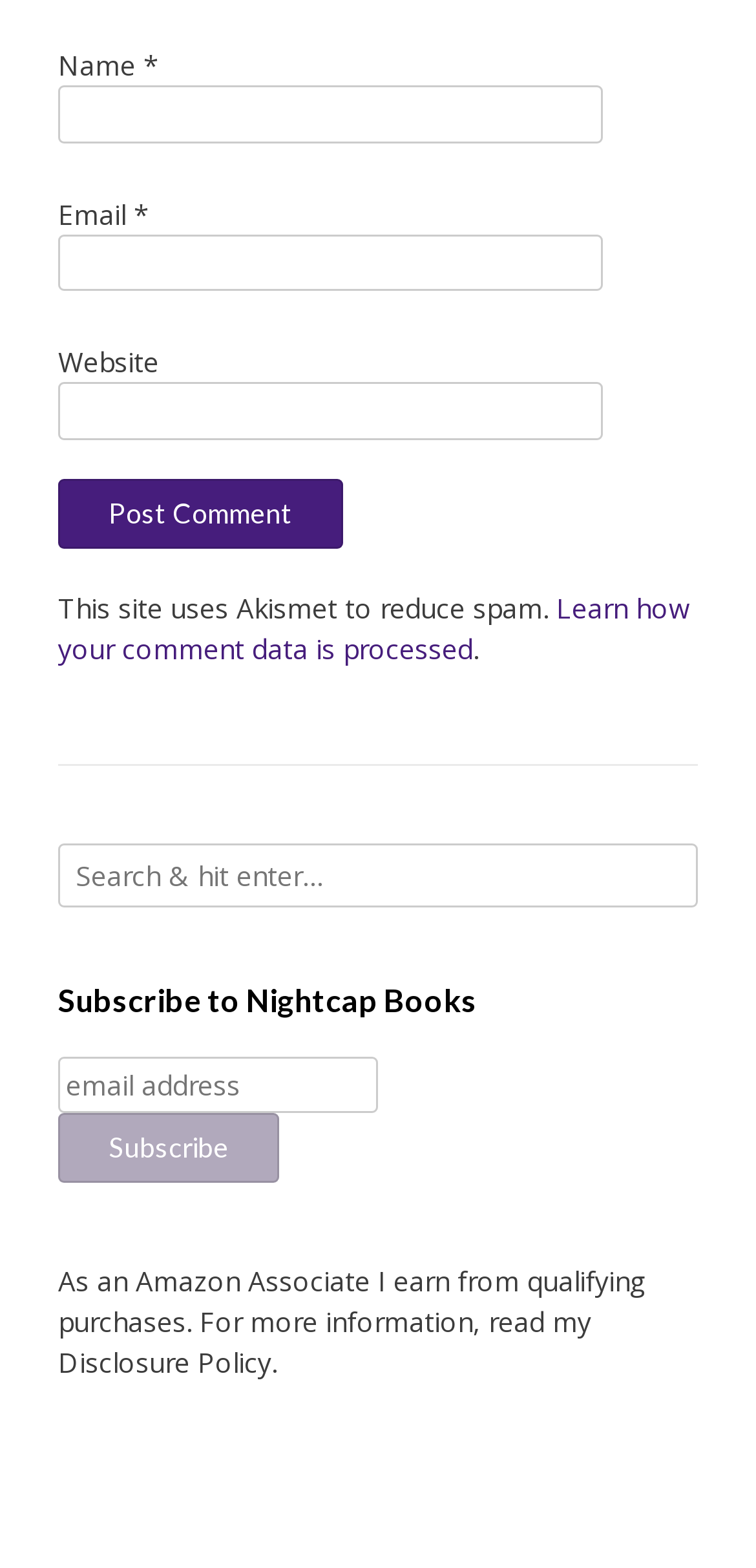Using the details in the image, give a detailed response to the question below:
What is the topic of the subscription?

The heading above the subscription section is labeled as 'Subscribe to Nightcap Books', indicating that the subscription is related to receiving updates or newsletters about Nightcap Books.